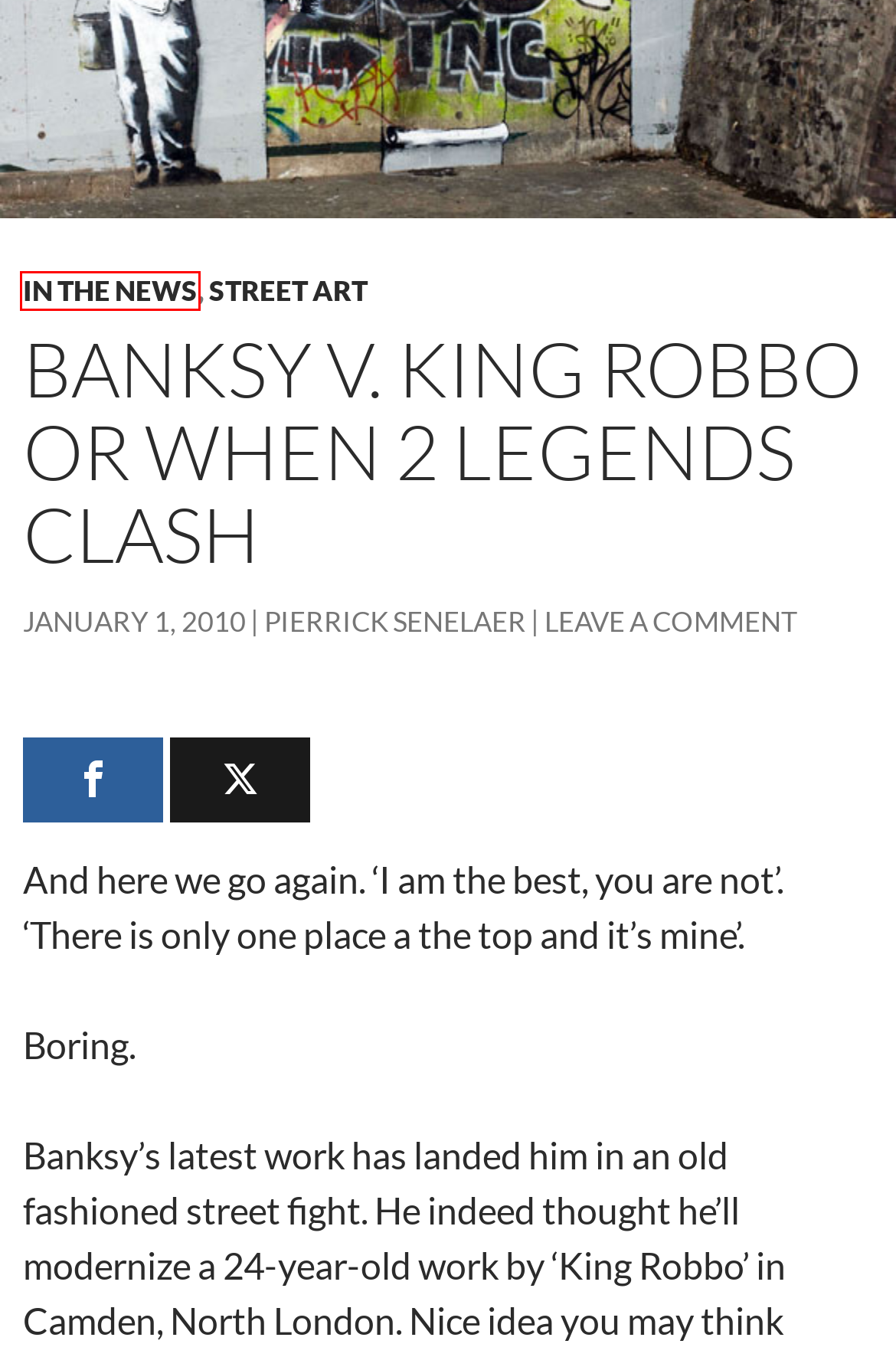Look at the screenshot of a webpage with a red bounding box and select the webpage description that best corresponds to the new page after clicking the element in the red box. Here are the options:
A. IN THE NEWS Archives - Art-Pie
B. Blog Tool, Publishing Platform, and CMS – WordPress.org
C. Pierrick Senelaer
D. Art-Pie - STREET ART
E. Using art to talk about environment. Tree planting project.
F. STREET ART Archives - Art-Pie
G. Video painting: showing the world in real time - Art-Pie
H. Top quality graffiti spotted on Great Eastern Street (London) - Art-Pie

A